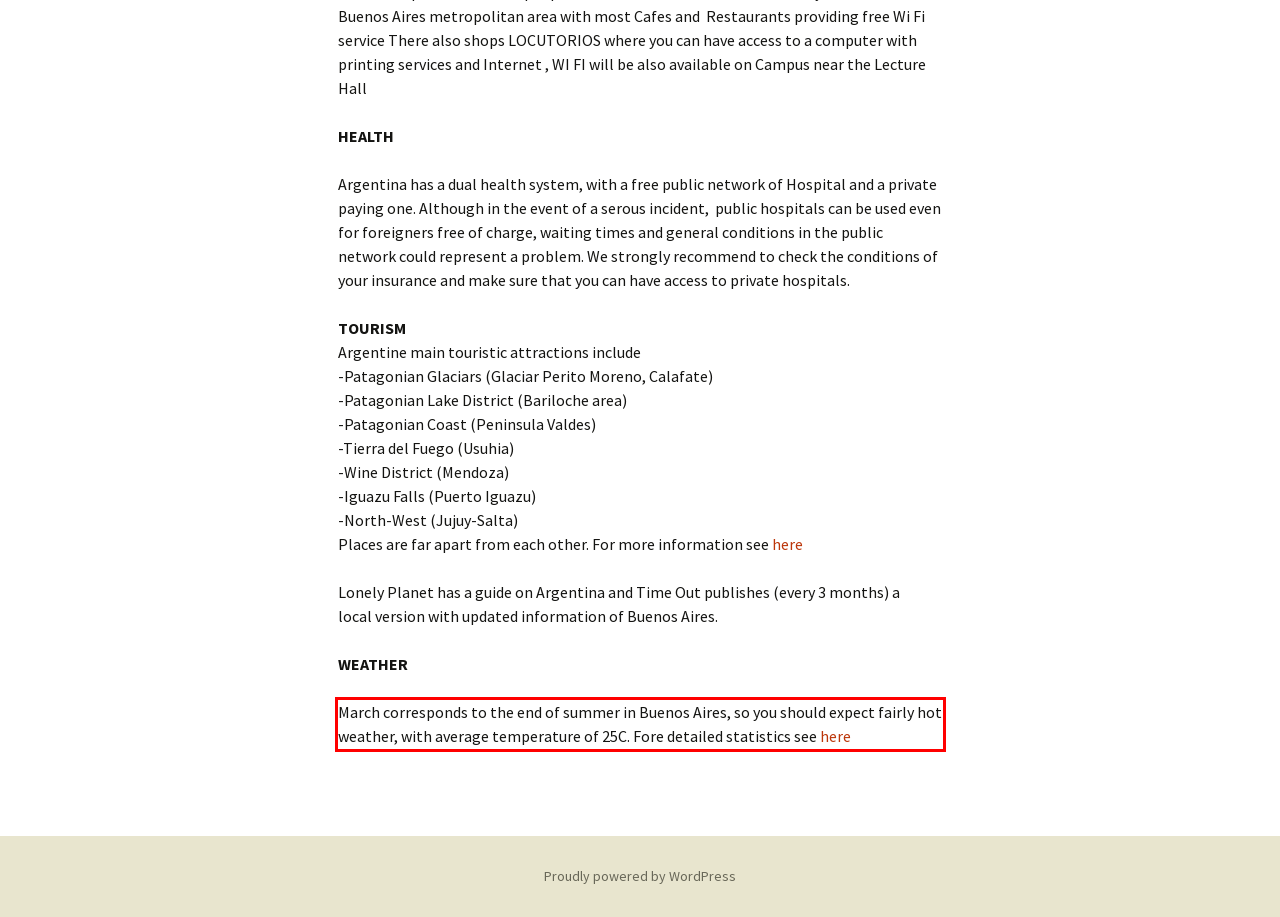Given a screenshot of a webpage containing a red bounding box, perform OCR on the text within this red bounding box and provide the text content.

March corresponds to the end of summer in Buenos Aires, so you should expect fairly hot weather, with average temperature of 25C. Fore detailed statistics see here